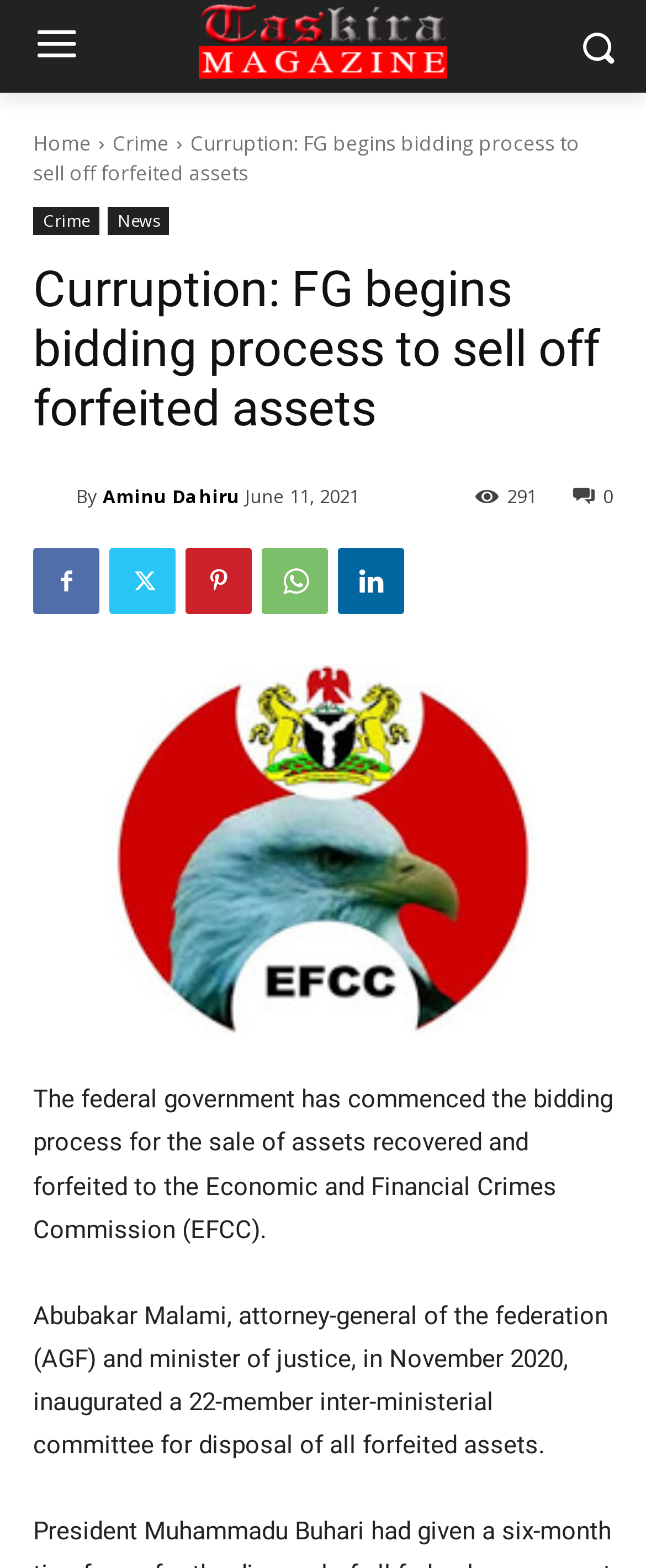Please provide the bounding box coordinate of the region that matches the element description: parent_node: By title="Aminu Dahiru". Coordinates should be in the format (top-left x, top-left y, bottom-right x, bottom-right y) and all values should be between 0 and 1.

[0.051, 0.306, 0.118, 0.327]